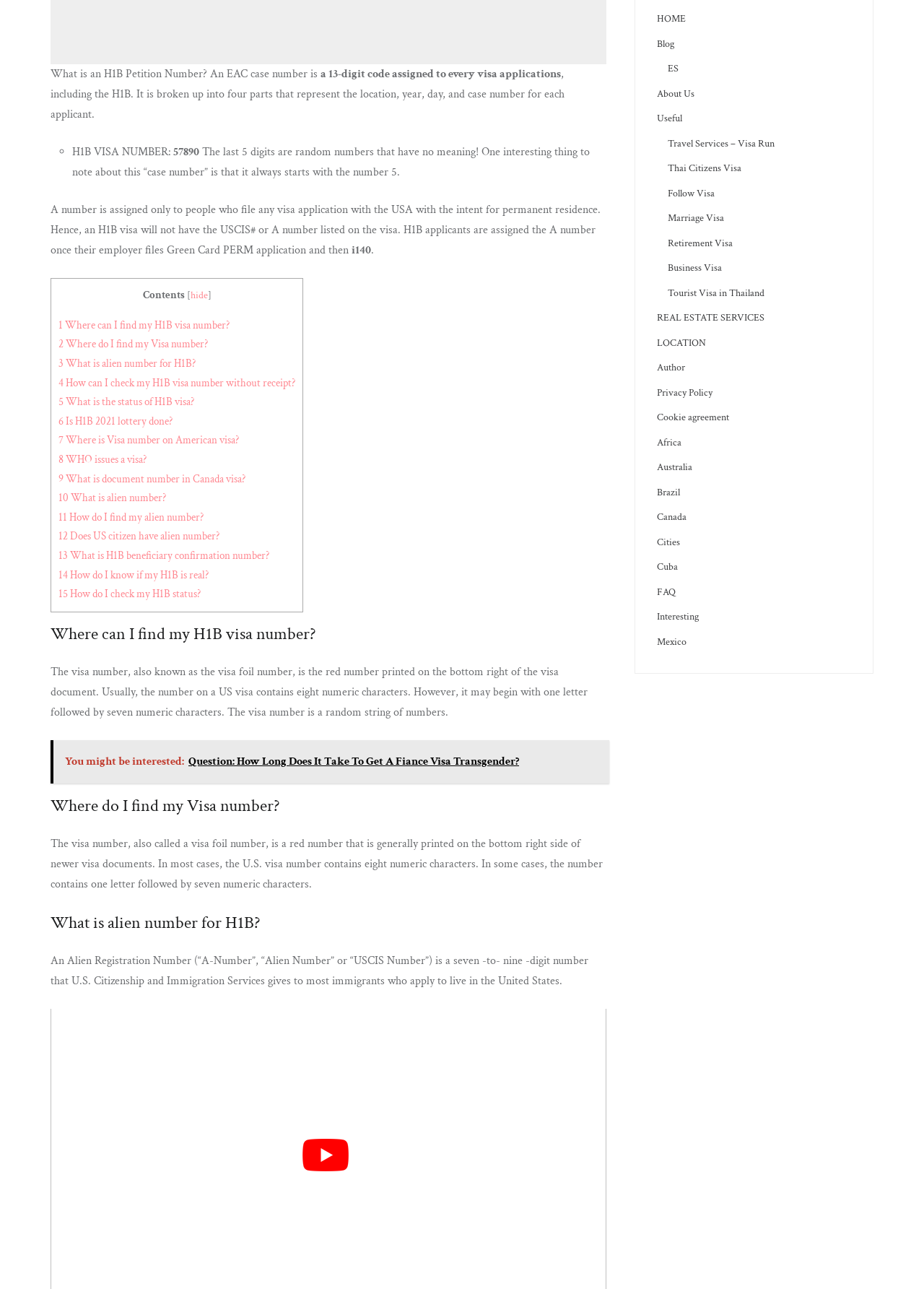Using the element description: "Propose an Event", determine the bounding box coordinates. The coordinates should be in the format [left, top, right, bottom], with values between 0 and 1.

None